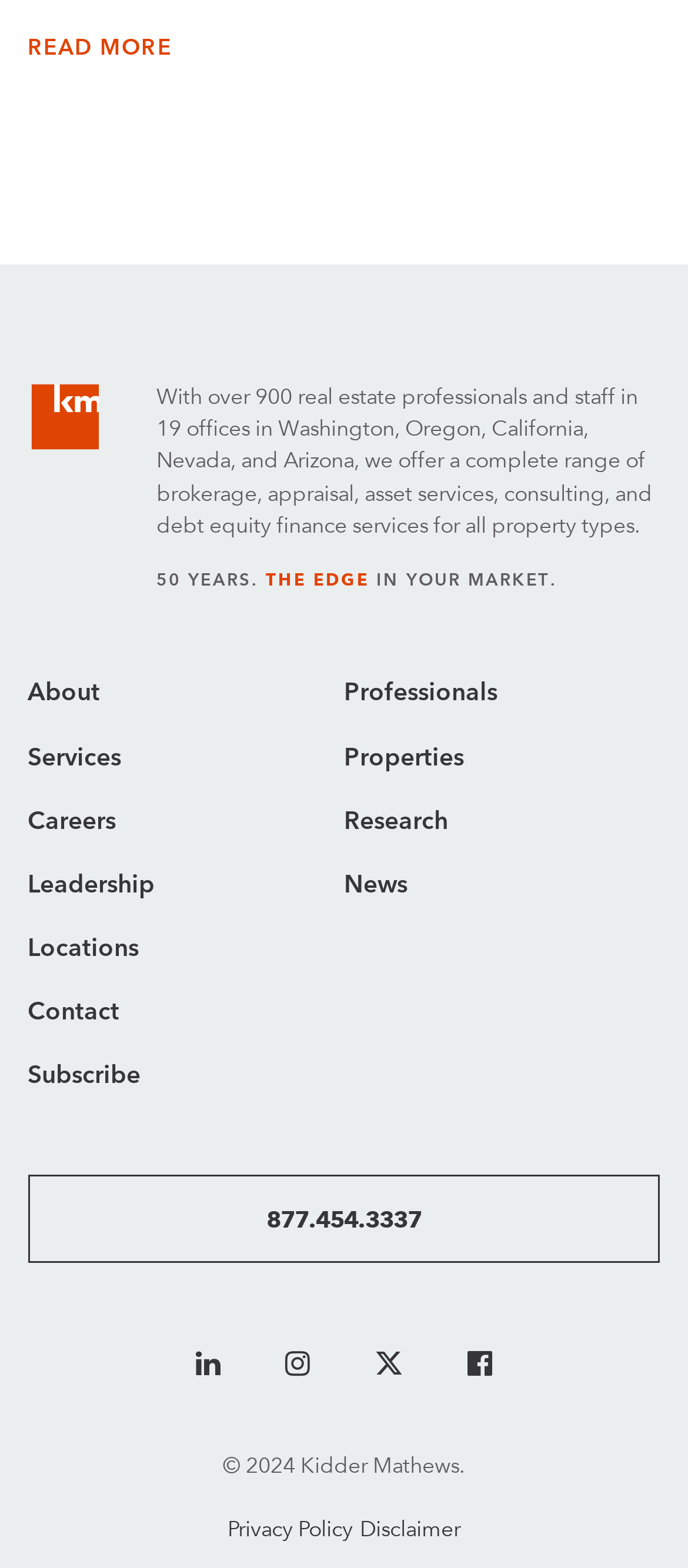Using the element description: "About", determine the bounding box coordinates for the specified UI element. The coordinates should be four float numbers between 0 and 1, [left, top, right, bottom].

[0.04, 0.429, 0.5, 0.454]